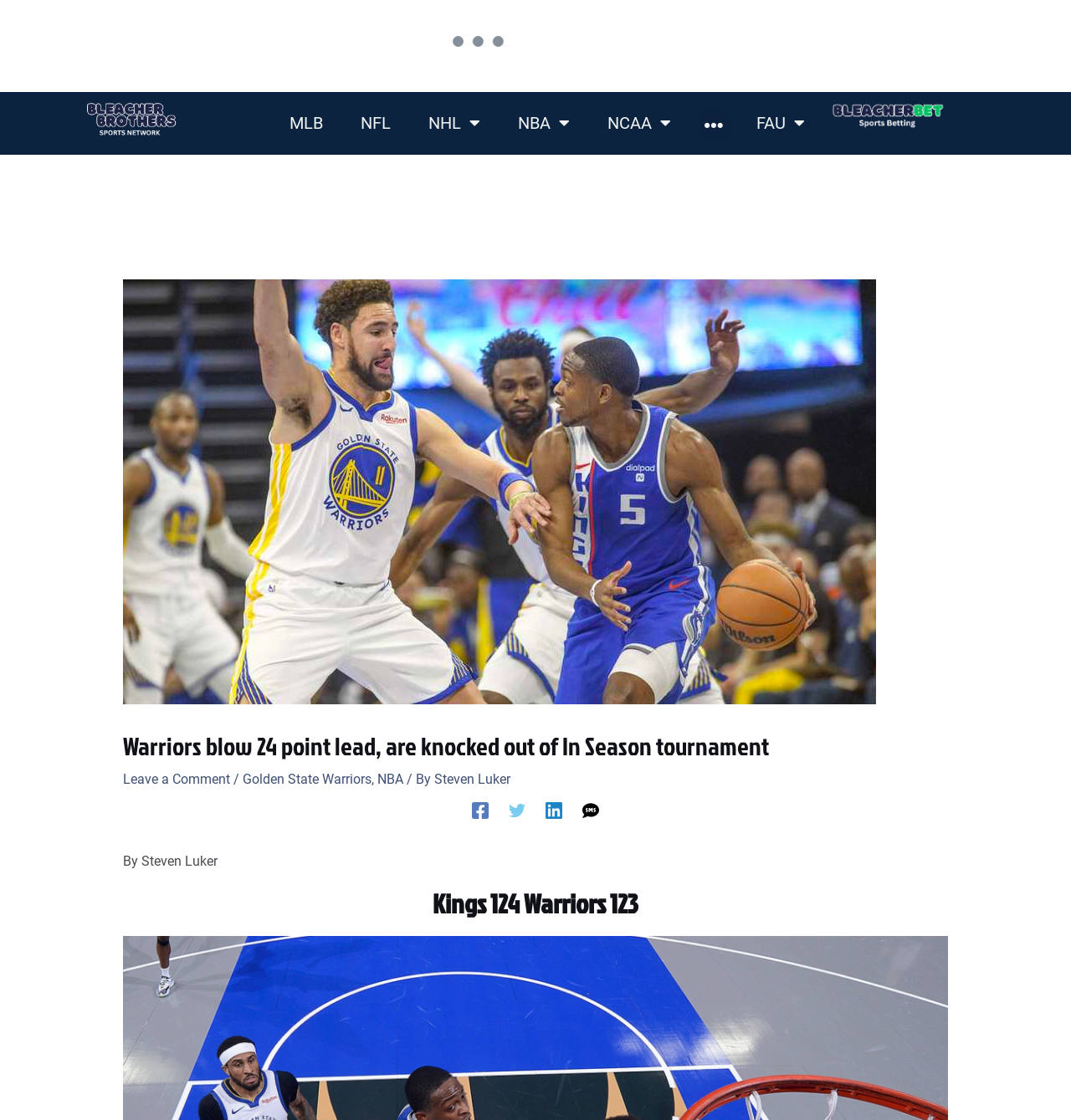Please indicate the bounding box coordinates of the element's region to be clicked to achieve the instruction: "Click on the Leave a Comment link". Provide the coordinates as four float numbers between 0 and 1, i.e., [left, top, right, bottom].

[0.115, 0.689, 0.215, 0.703]